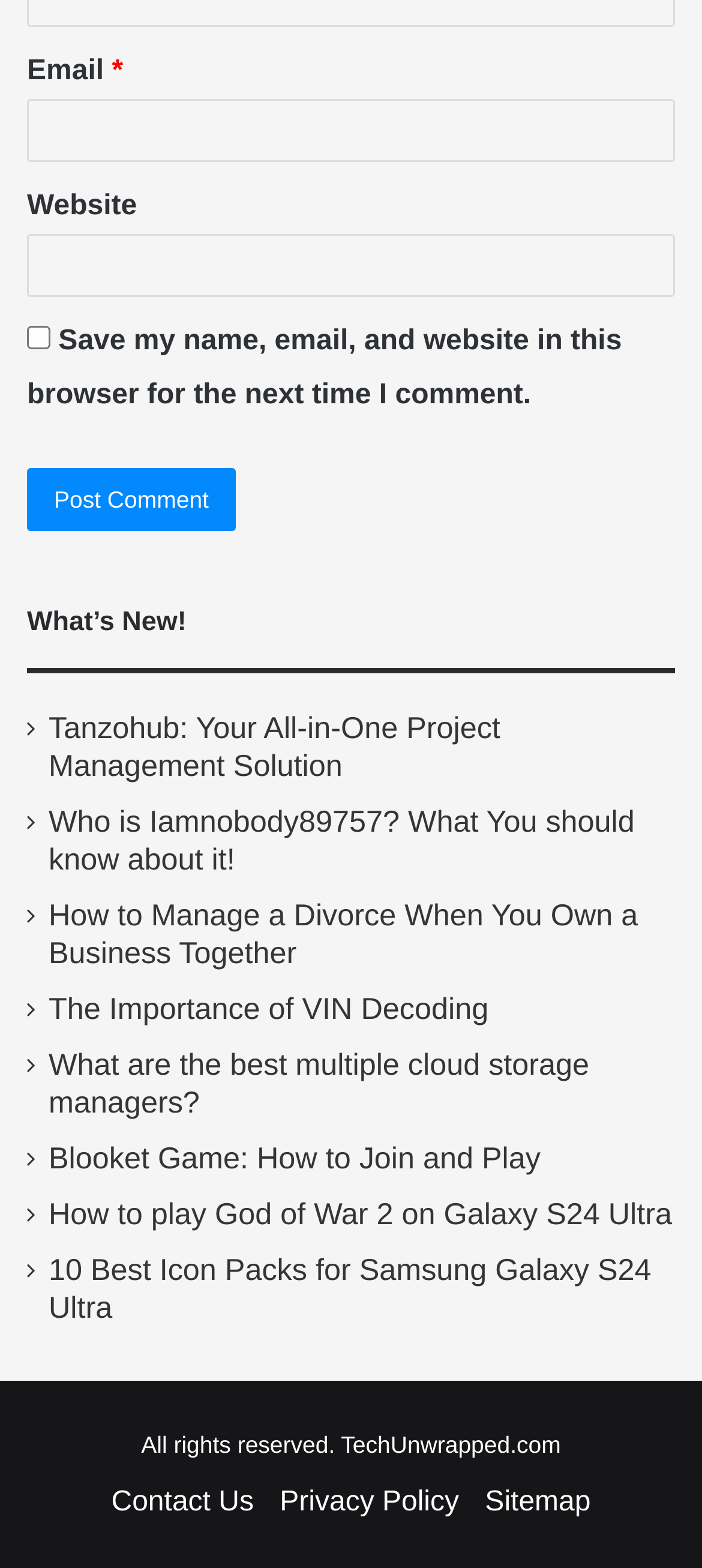How many links are there in the 'Primary Sidebar' section?
Look at the screenshot and give a one-word or phrase answer.

7